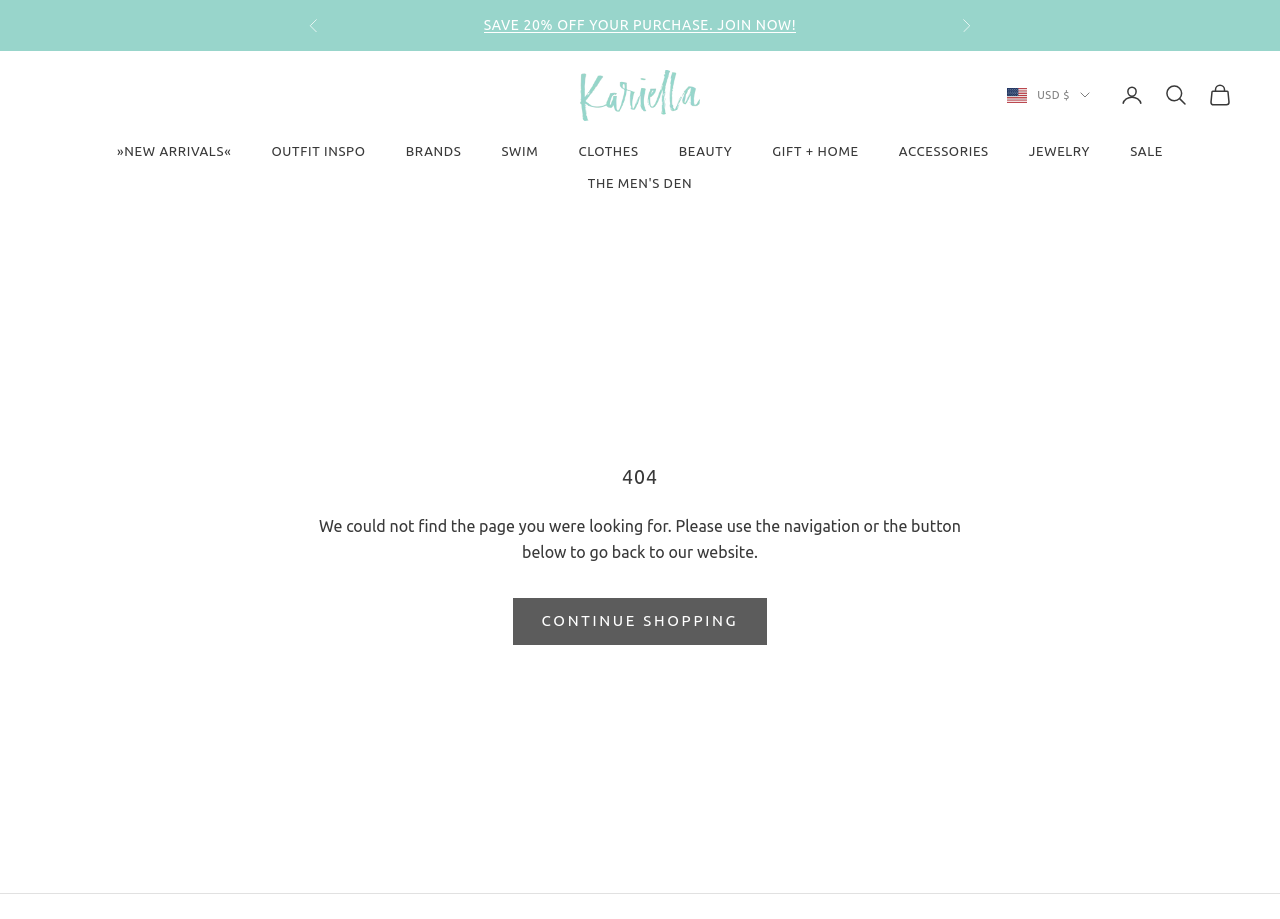What is the purpose of the 'CONTINUE SHOPPING' button?
Please answer the question with a single word or phrase, referencing the image.

To go back to the website